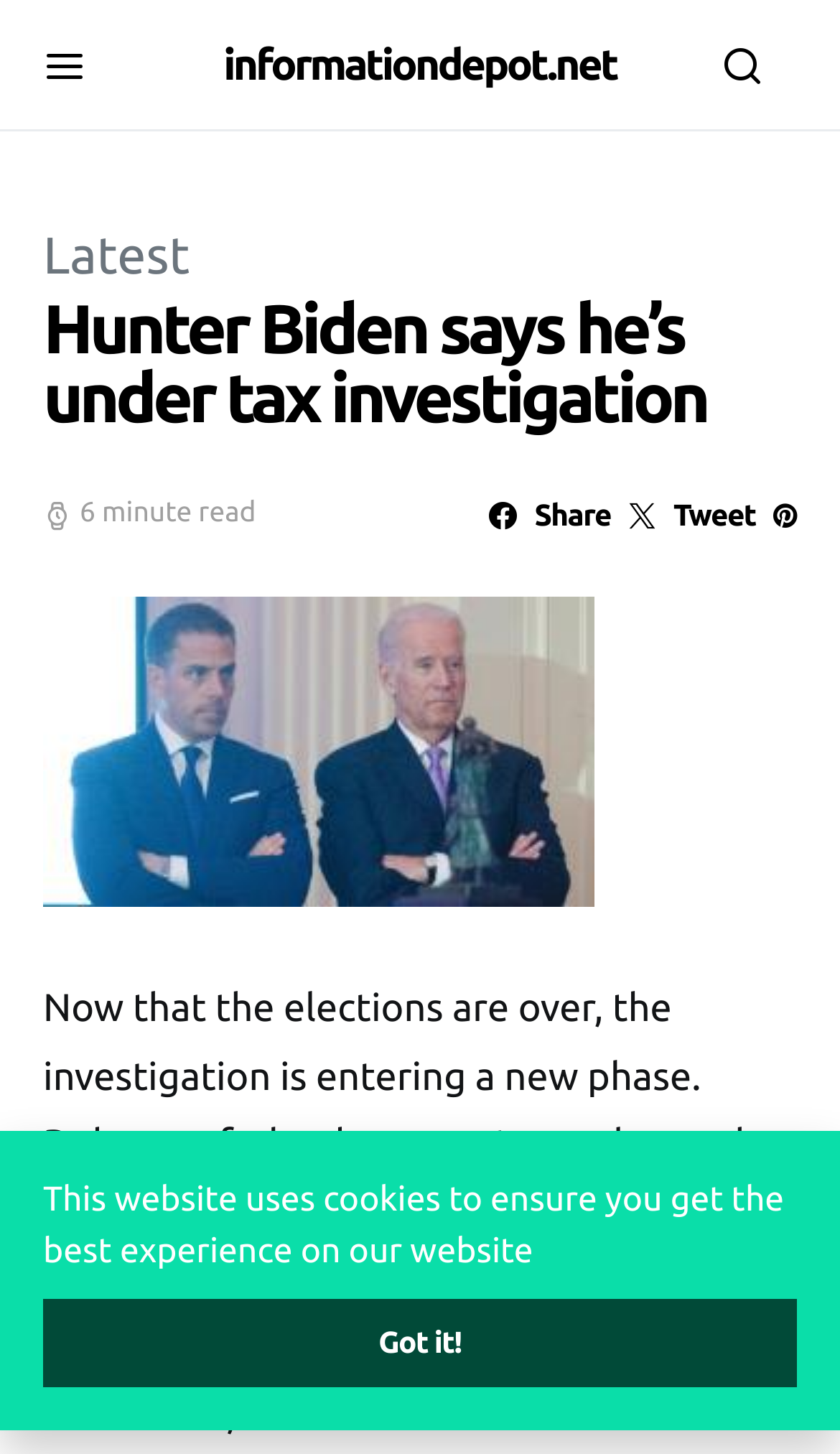Give a complete and precise description of the webpage's appearance.

The webpage is about an article titled "Hunter Biden says he's under tax investigation" from informationdepot.net. At the top left, there is a button with an icon, and next to it, the website's name "informationdepot.net" is displayed as a link. On the top right, there is another button with an icon.

Below the website's name, there is a link labeled "Latest". The main article's title "Hunter Biden says he's under tax investigation" is displayed as a heading, taking up most of the width of the page. Under the title, there is a text indicating that the article is a "6 minute read".

The article's content is divided into two sections. On the left, there is an image related to the article, taking up about half of the page's width. To the right of the image, there is a block of text summarizing the article, which discusses the investigation of Hunter Biden's tax issues and the measures taken by Delaware federal prosecutors.

Above the article's content, there are three links with icons, allowing users to share, tweet, or perform another action related to the article. At the bottom of the page, there is a notice stating that the website uses cookies to ensure the best user experience, along with a "Got it!" button to acknowledge this notice.